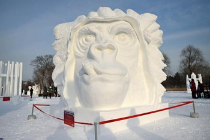Explain what is happening in the image with as much detail as possible.

This striking image showcases a large, intricately carved snow sculpture featuring a powerful face that appears to be inspired by a monkey or gorilla. The sculpture, part of the renowned Harbin International Snow Sculpture Competition, is set against a clear blue sky, accentuating its detailed features and the smooth, reflective quality of the snow. Surrounding the artwork, visitors can be seen admiring the creation while being cordoned off by red barriers, emphasizing its artistic significance and the event’s festive atmosphere. This annual competition highlights the creativity and skill of ice and snow sculptors from around the world, making it a centerpiece of winter celebrations in Harbin, China.